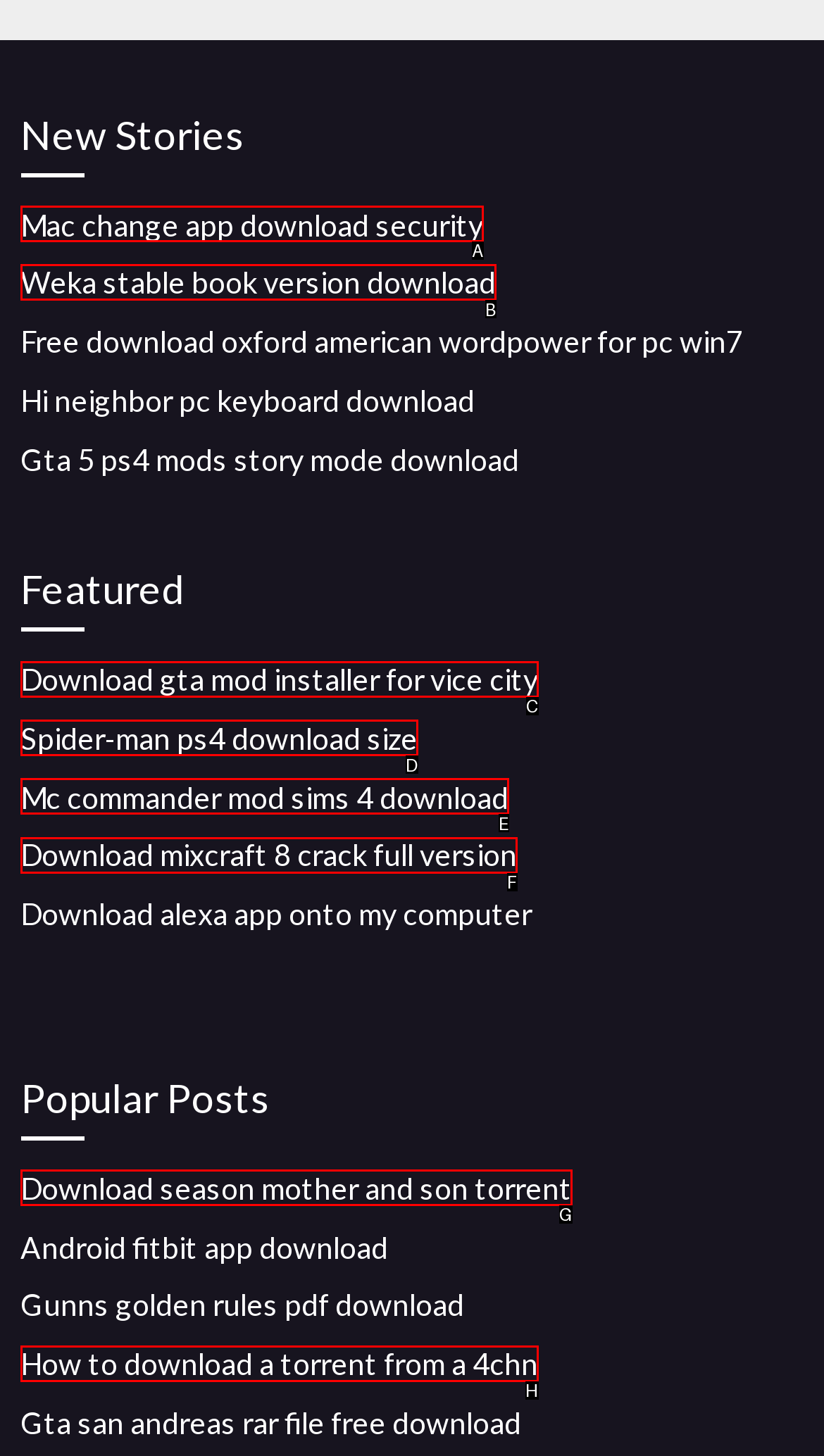Select the letter that corresponds to this element description: Weka stable book version download
Answer with the letter of the correct option directly.

B